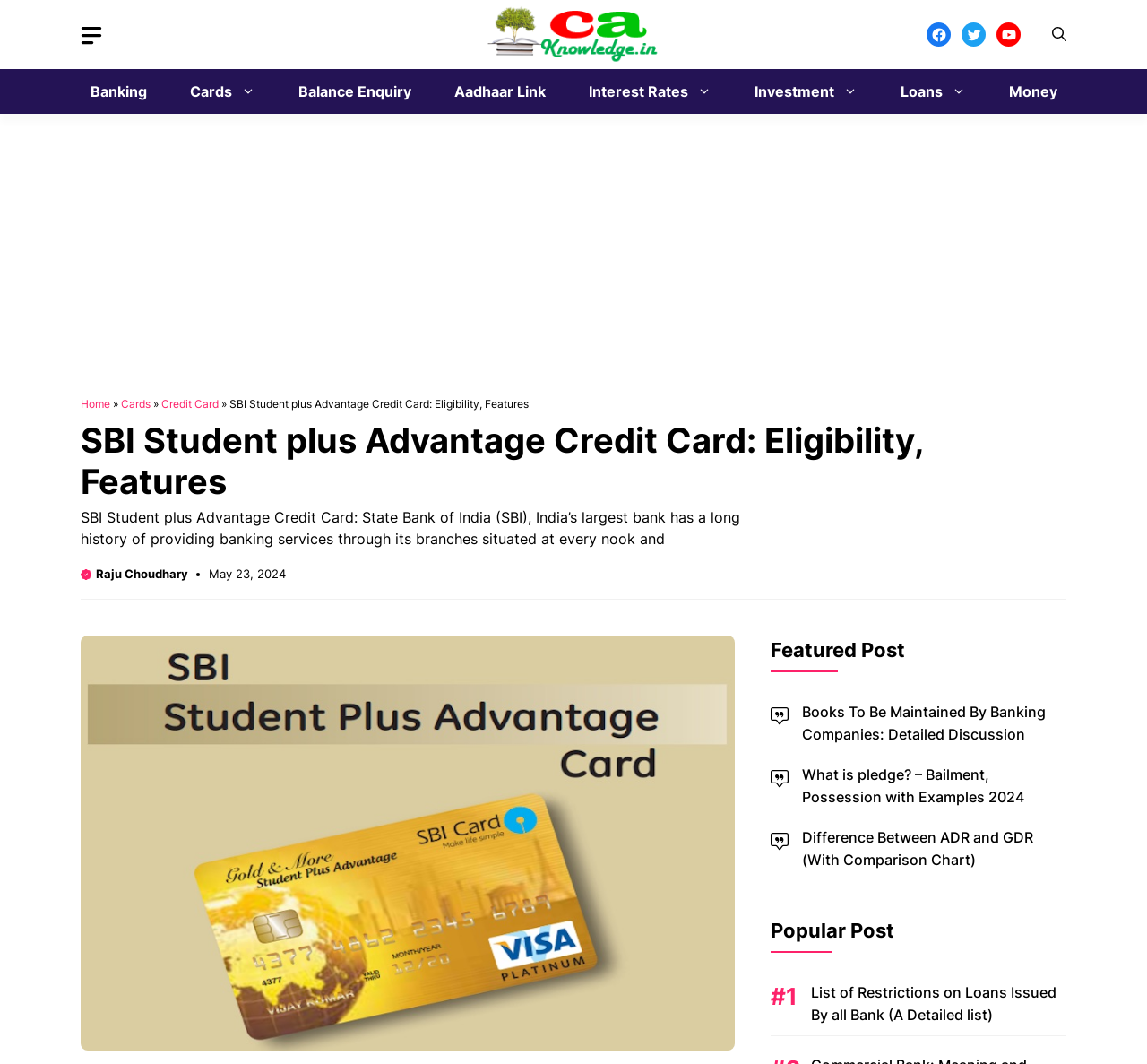Using the given description, provide the bounding box coordinates formatted as (top-left x, top-left y, bottom-right x, bottom-right y), with all values being floating point numbers between 0 and 1. Description: Go to Top

None